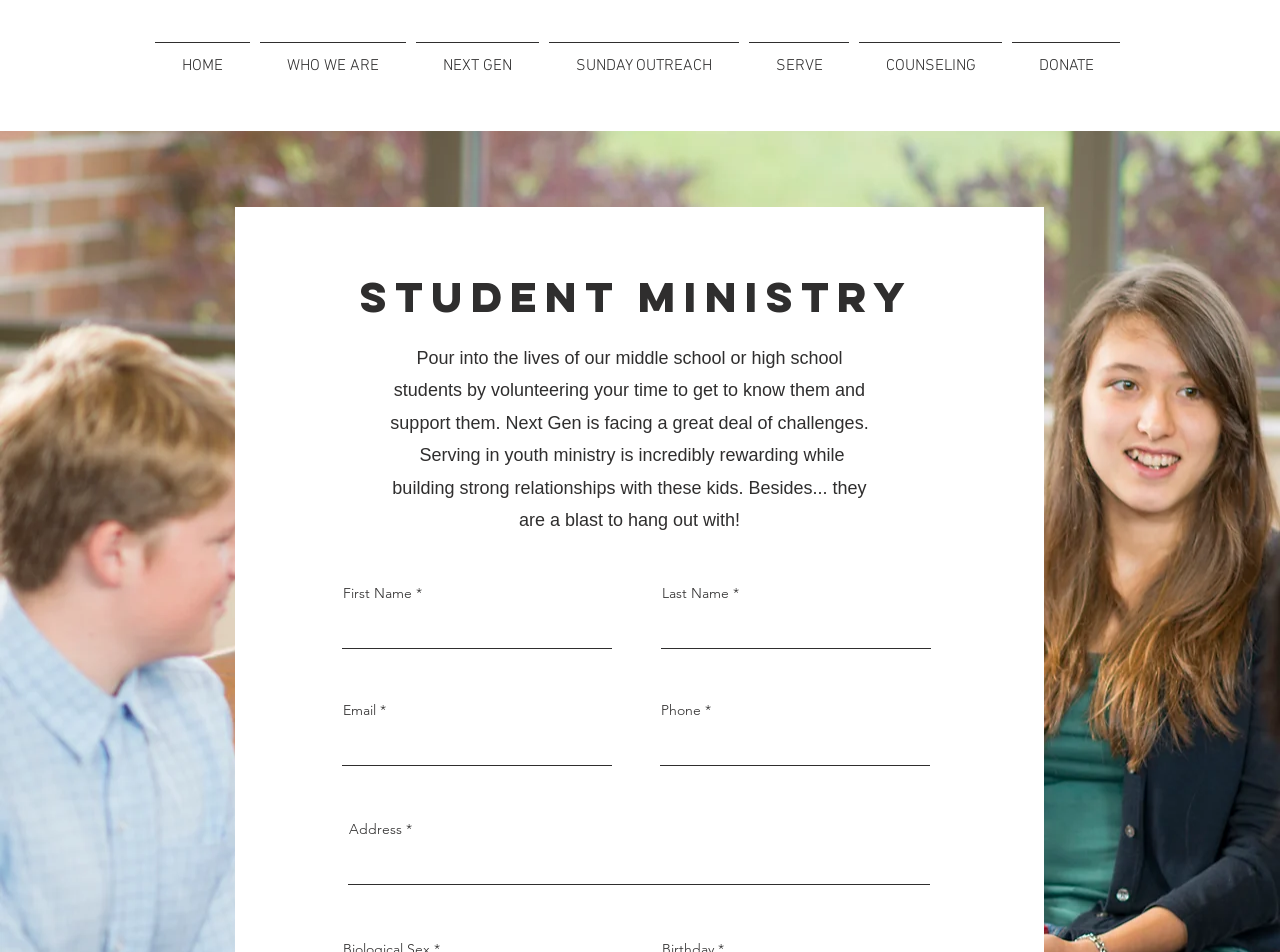Give a one-word or short-phrase answer to the following question: 
How many text boxes are required on the webpage?

5